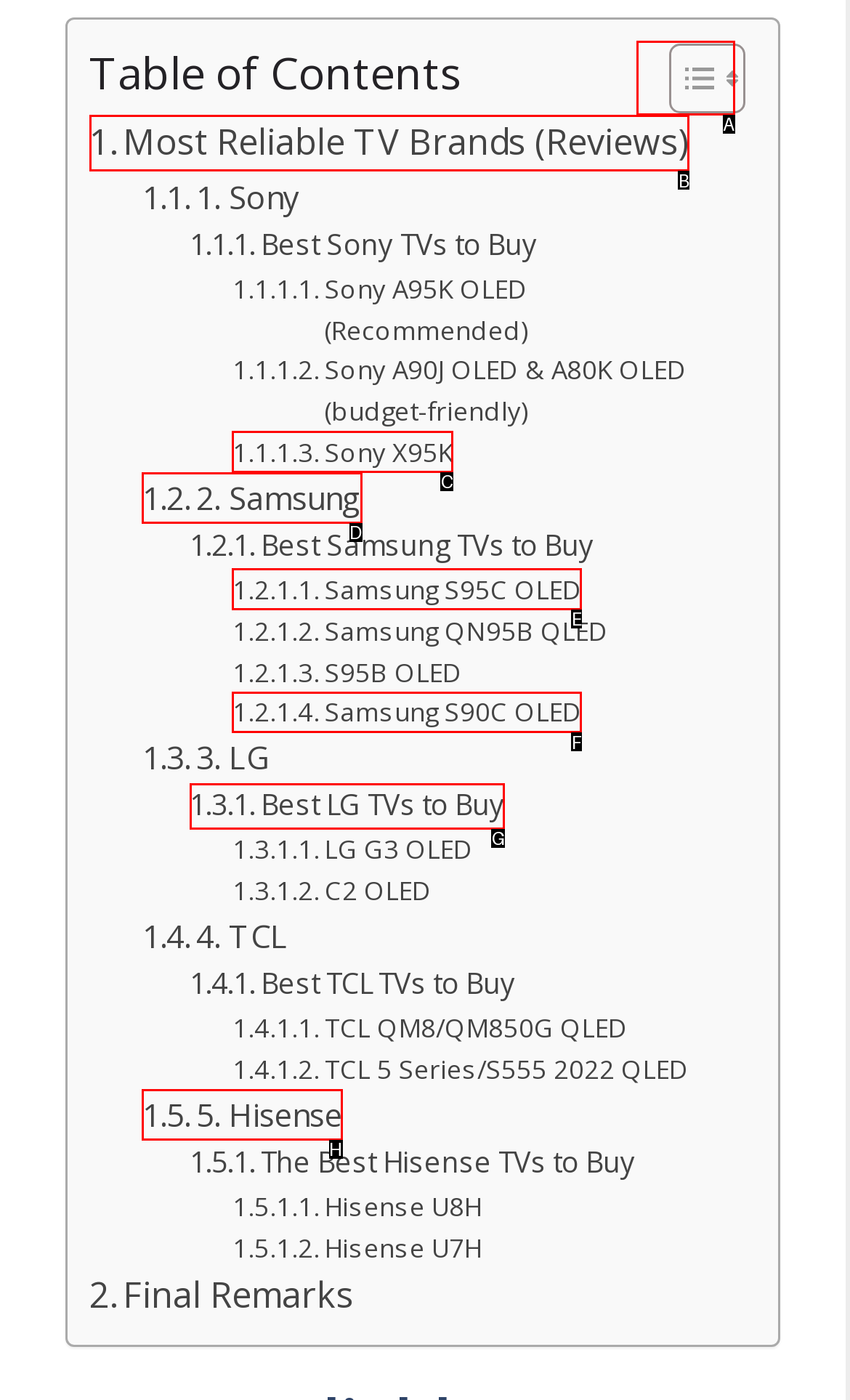Select the letter that aligns with the description: parent_node: MEYER MEDIA. Answer with the letter of the selected option directly.

None